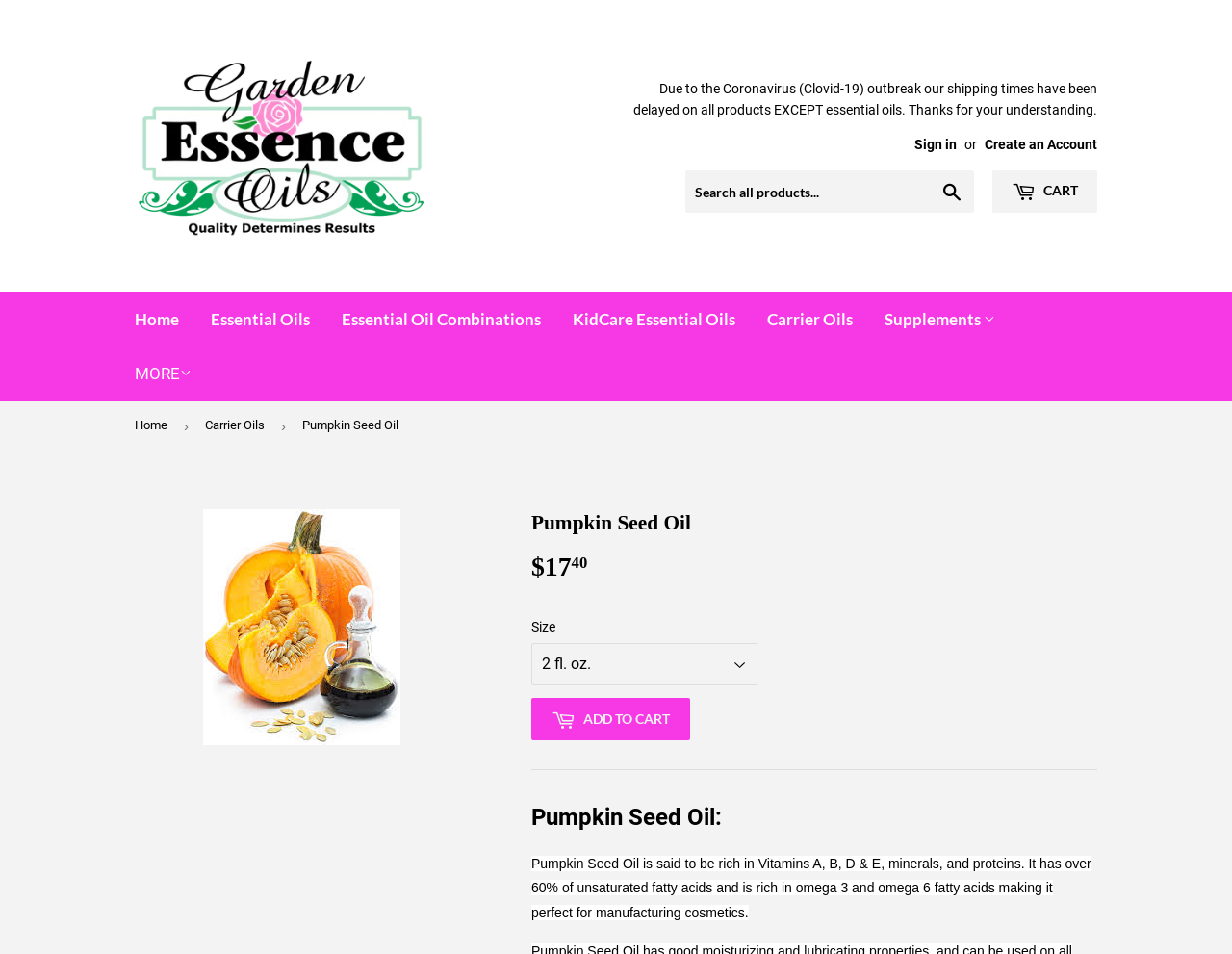Identify the bounding box coordinates of the clickable region to carry out the given instruction: "Sign in".

[0.742, 0.144, 0.777, 0.16]